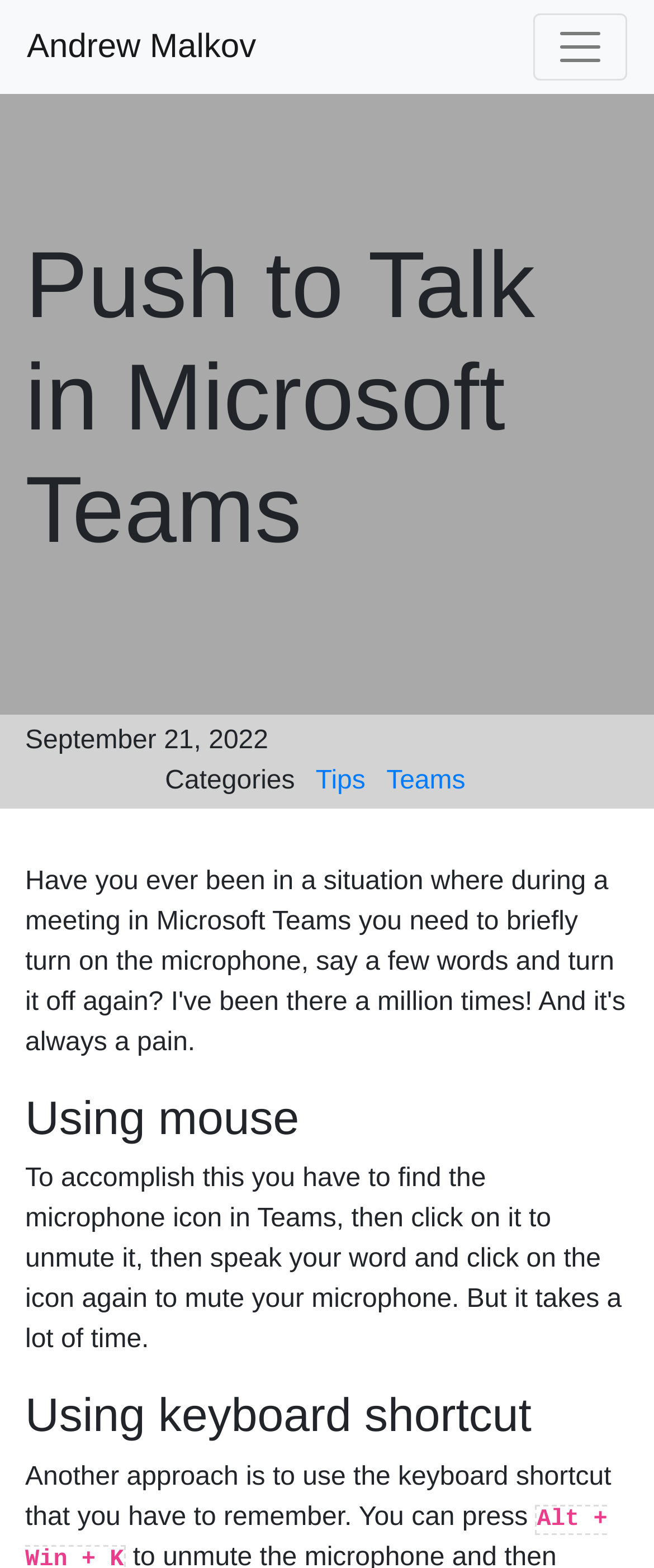Who is the author of the webpage?
Can you provide an in-depth and detailed response to the question?

The author of the webpage is Andrew Malkov, which is indicated by the link 'Andrew Malkov' at the top of the webpage.